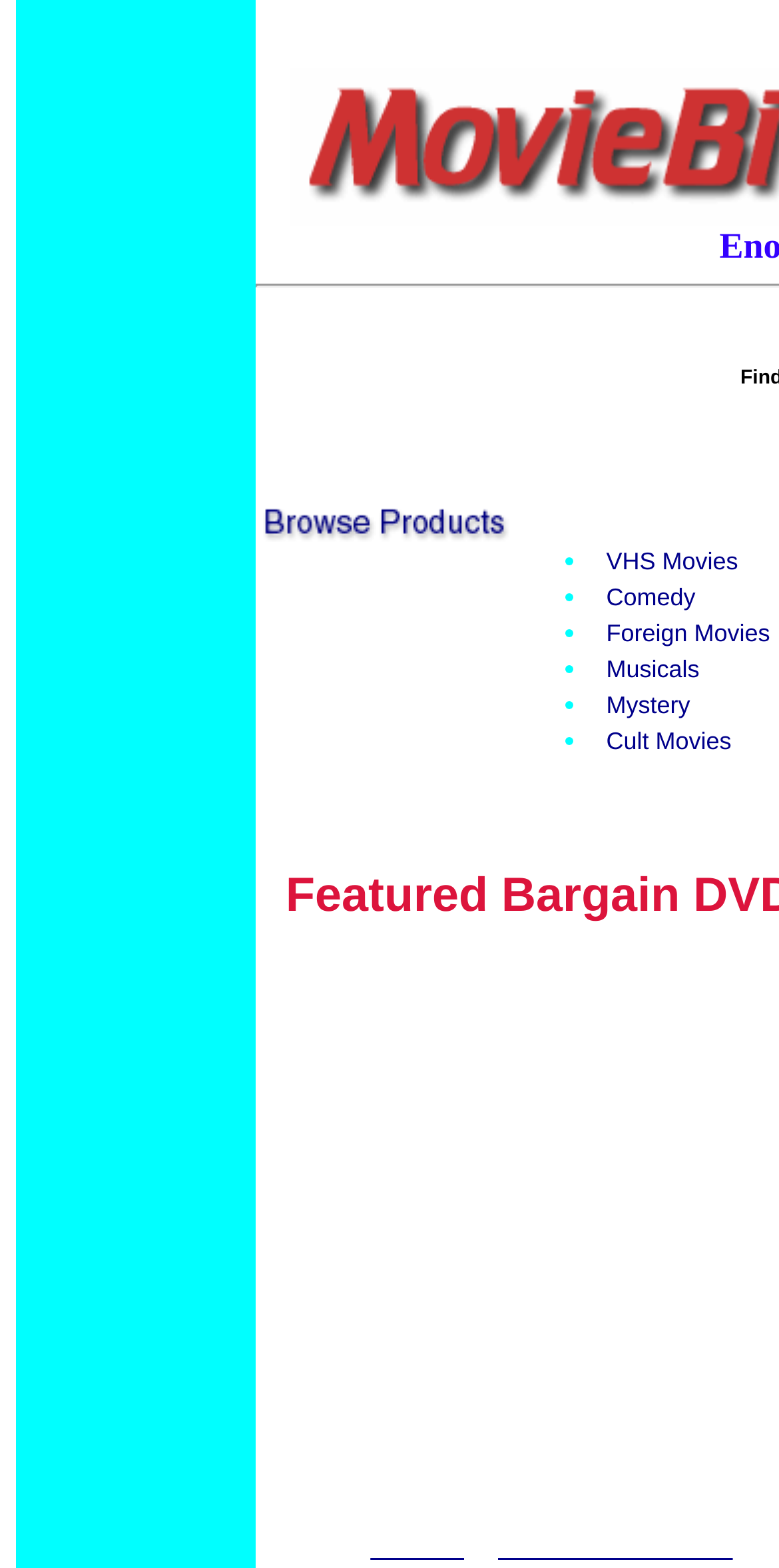What is the main purpose of this website?
Please respond to the question with as much detail as possible.

Based on the webpage's content, it appears that the main purpose of this website is to allow users to find and purchase bargain DVDs. The website claims to have a huge selection of bargain DVDs and allows users to search for hard-to-find movies and videos.